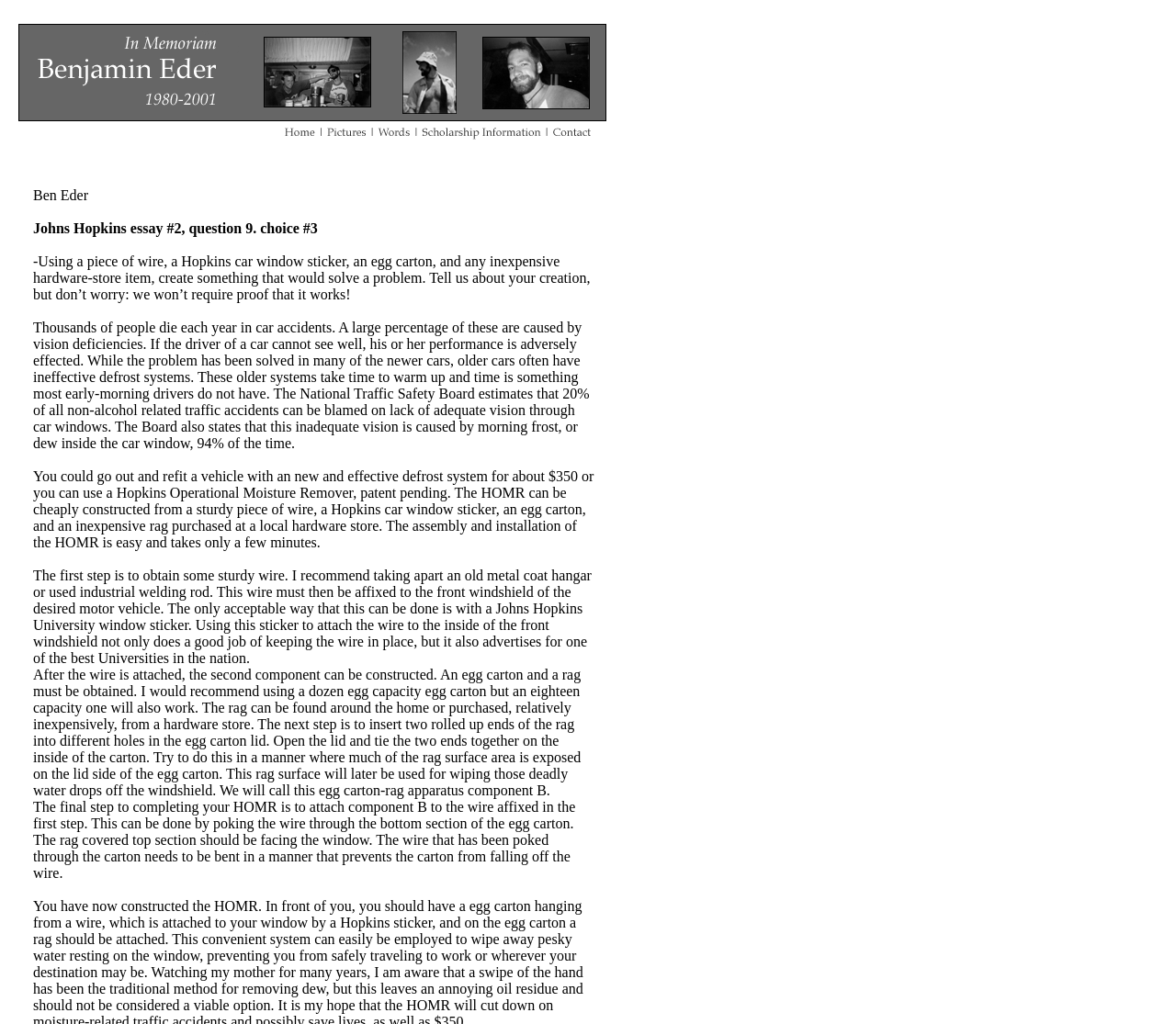What is the name of the device described in the text?
Please use the image to deliver a detailed and complete answer.

The text describes a device called the Hopkins Operational Moisture Remover (HOMR), which is a cheap and easy-to-assemble solution to the problem of vision deficiencies in car windows.